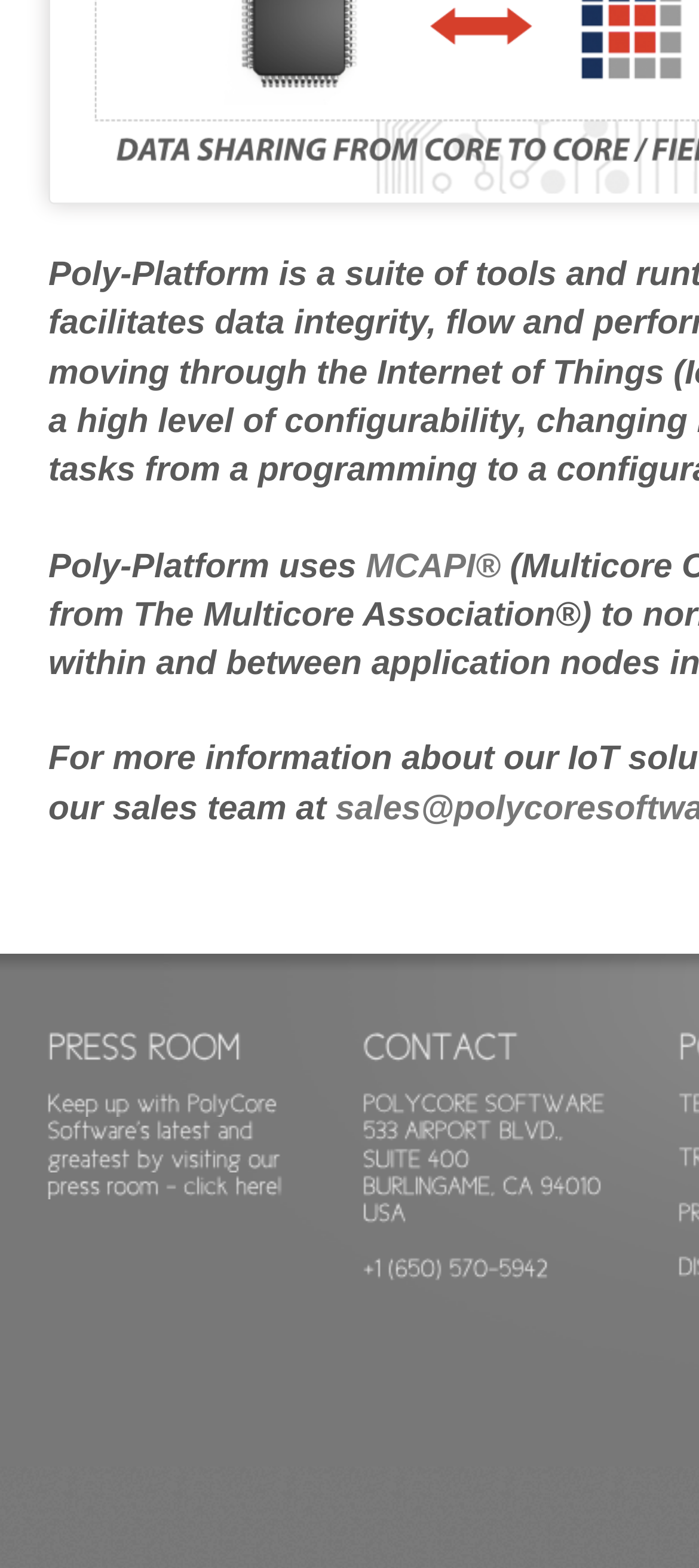What is the phone number of PolyCore Software?
Please use the visual content to give a single word or phrase answer.

+1 (650) 570-5942